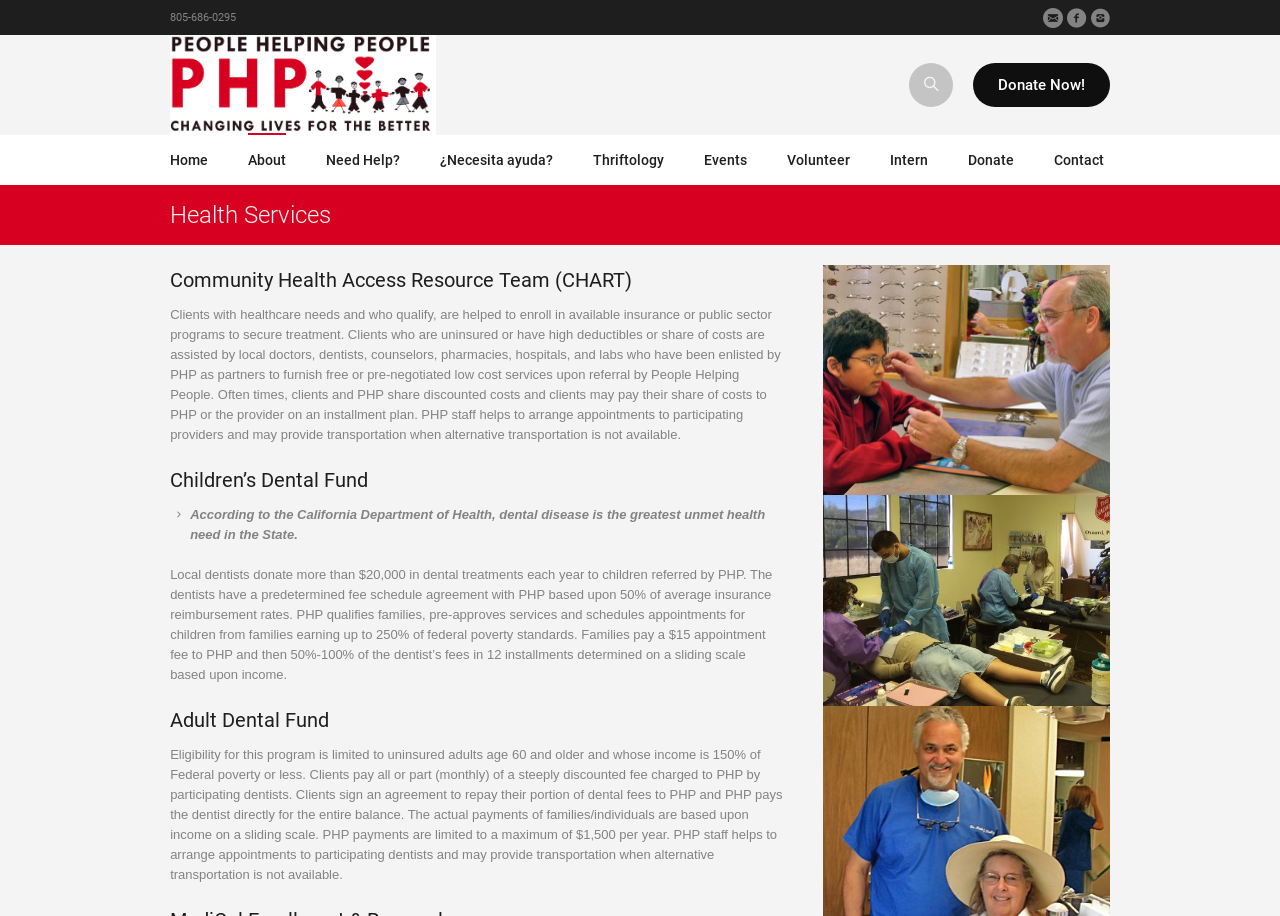Using the information in the image, could you please answer the following question in detail:
What is the age limit for the Adult Dental Fund program?

I found the age limit by reading the StaticText element with the description 'Eligibility for this program is limited to uninsured adults age 60 and older and whose income is 150% of Federal poverty or less...' located below the heading 'Adult Dental Fund'.